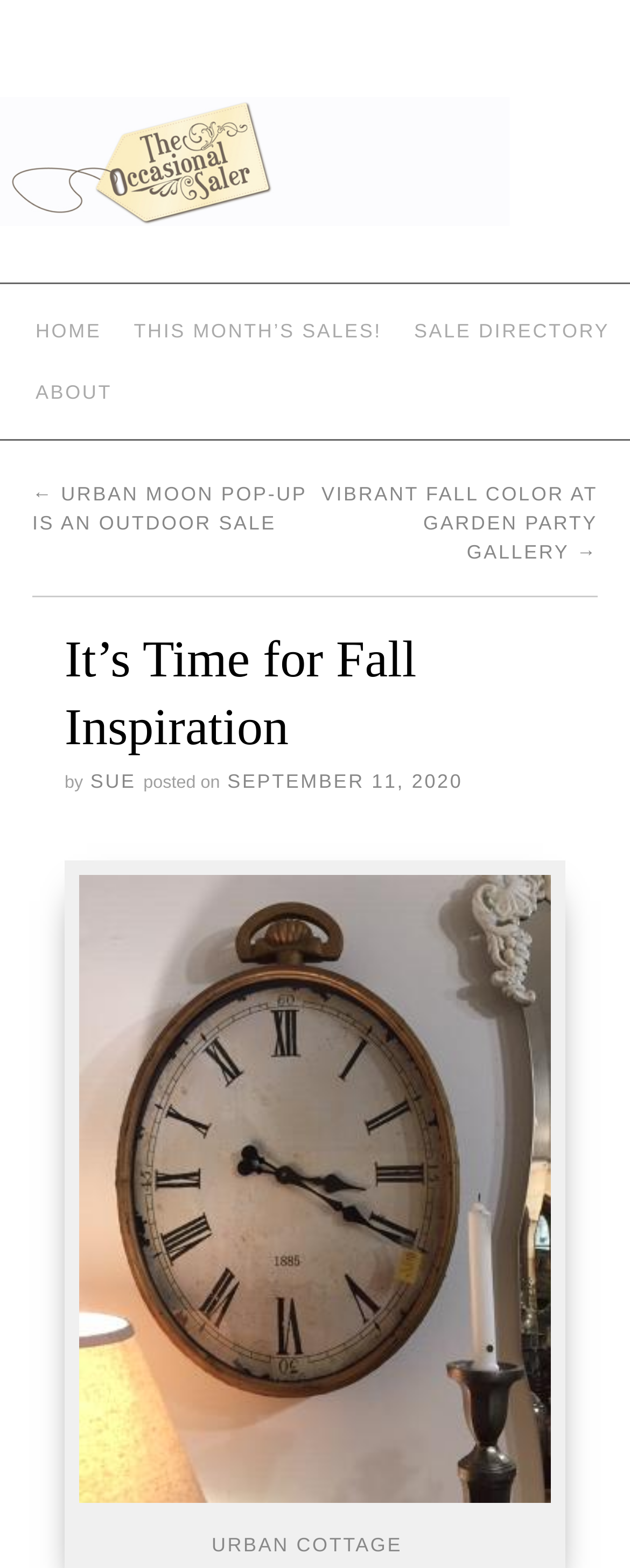How many navigation links are there?
Provide a concise answer using a single word or phrase based on the image.

4